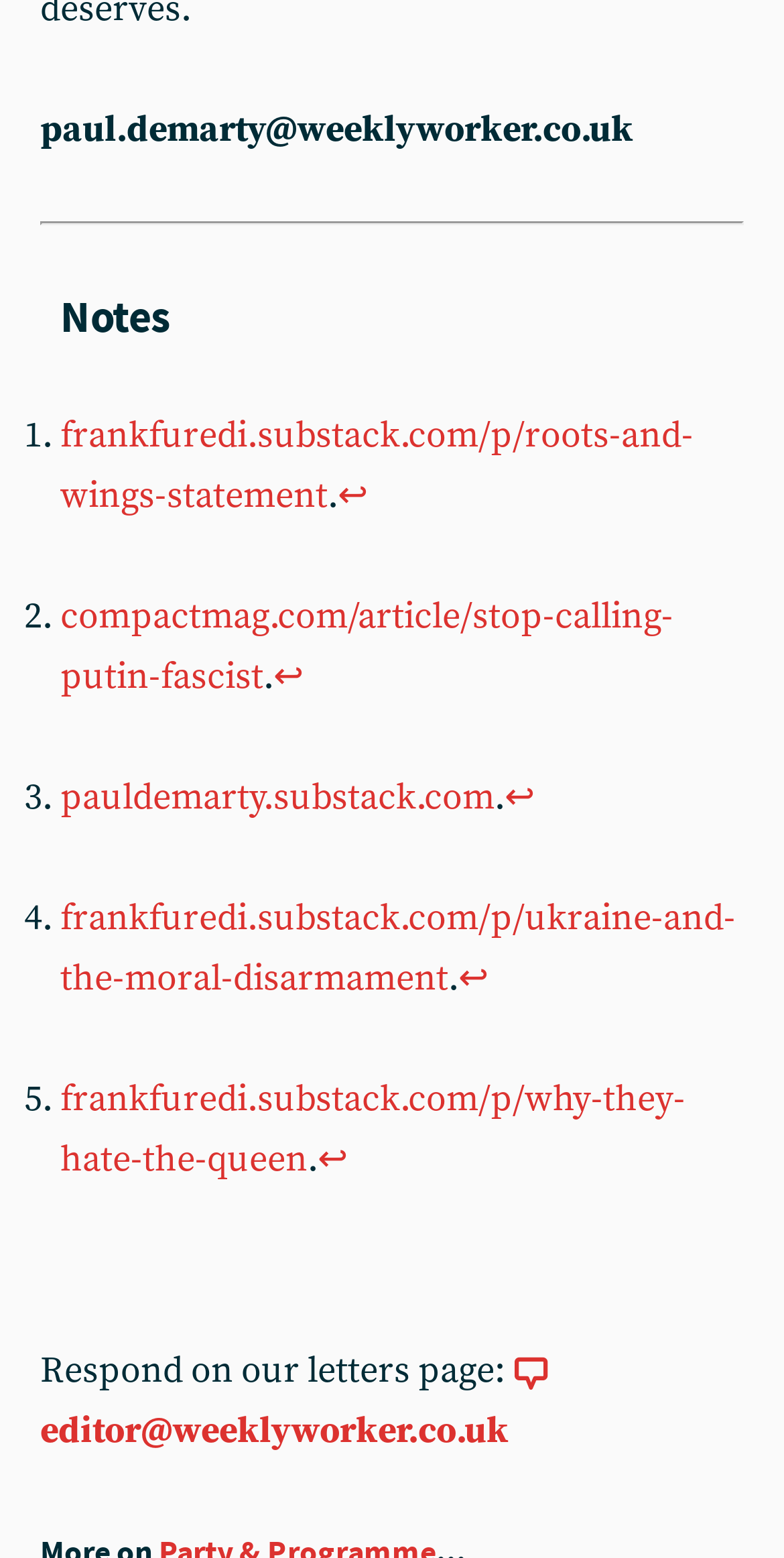Please provide a brief answer to the question using only one word or phrase: 
How many links are in the list?

5